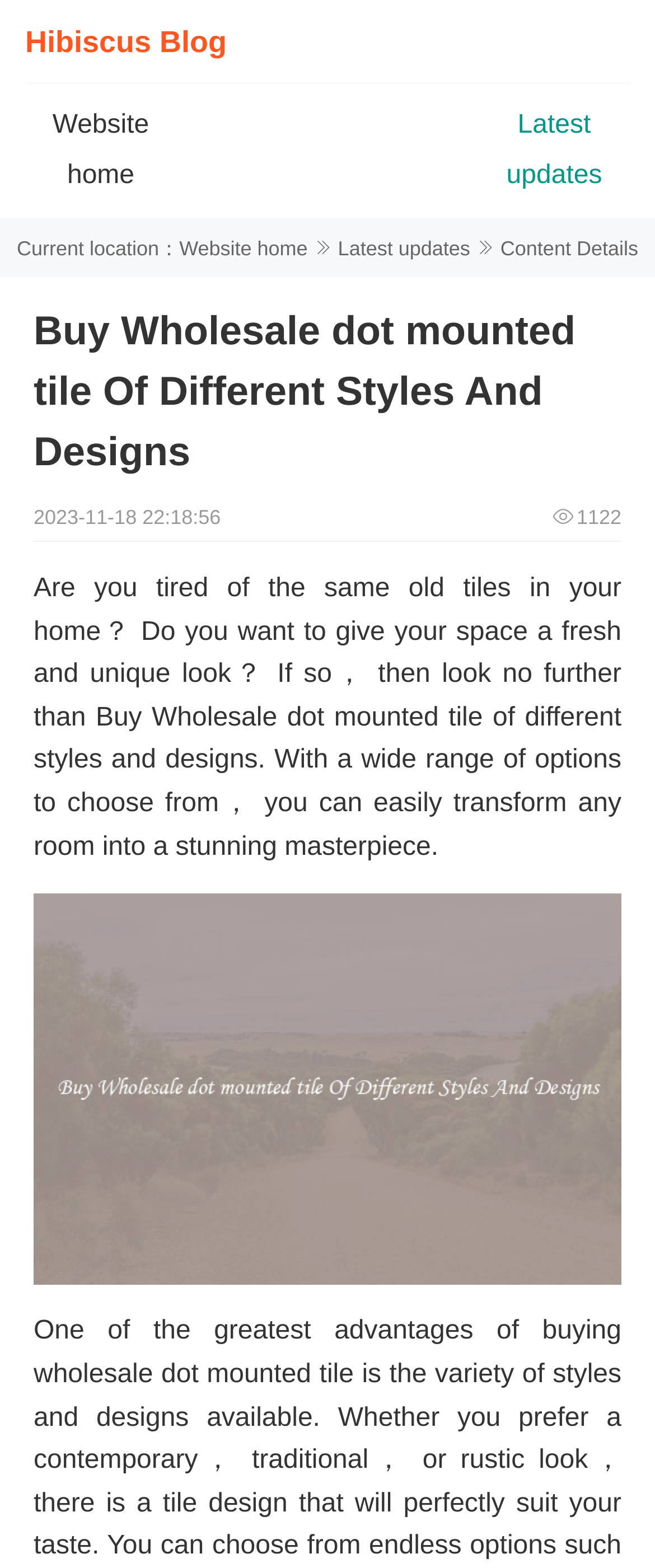Analyze the image and deliver a detailed answer to the question: What is the purpose of the product?

The static text 'Are you tired of the same old tiles in your home？ Do you want to give your space a fresh and unique look？' suggests that the purpose of the dot mounted tile is to give a fresh and unique look to a space.